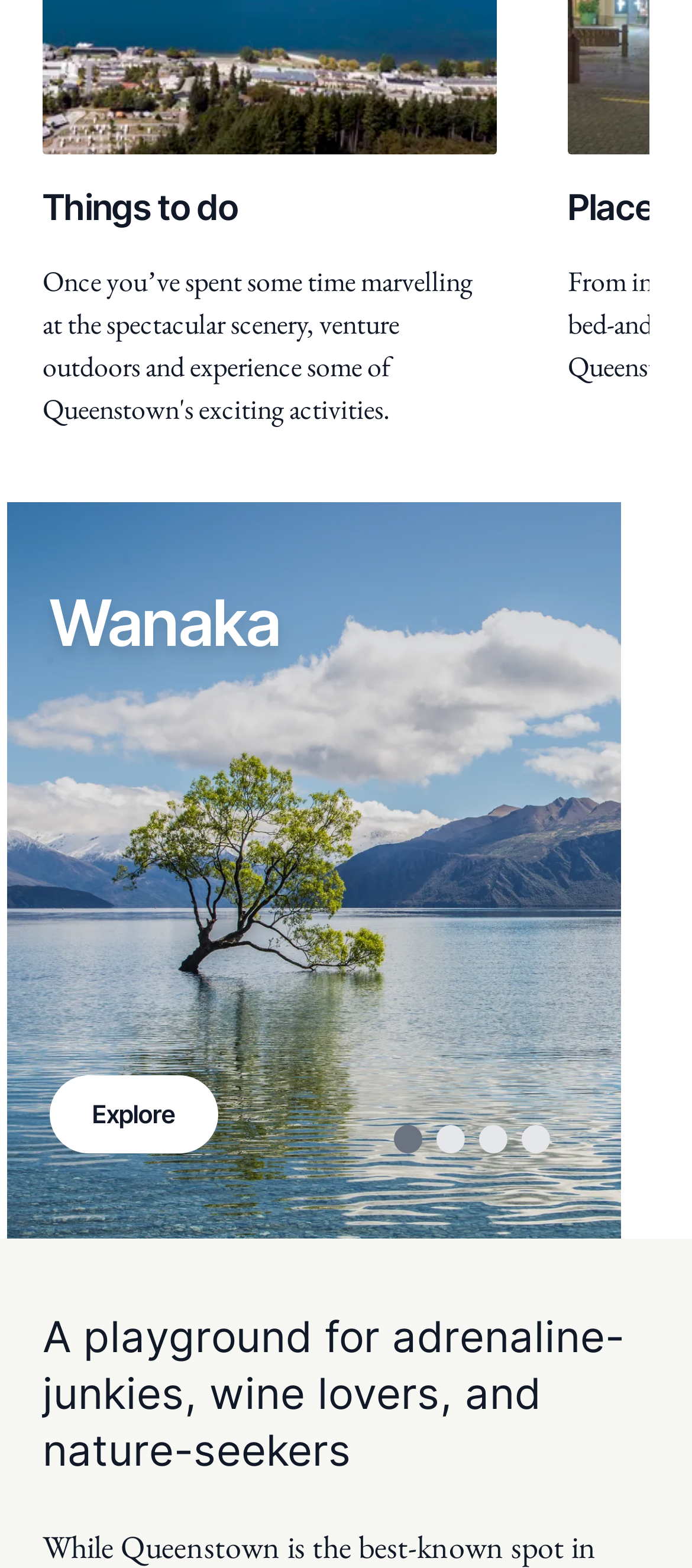What is the description of the image?
Please answer the question with a single word or phrase, referencing the image.

The Instagram-famous Wanaka tree